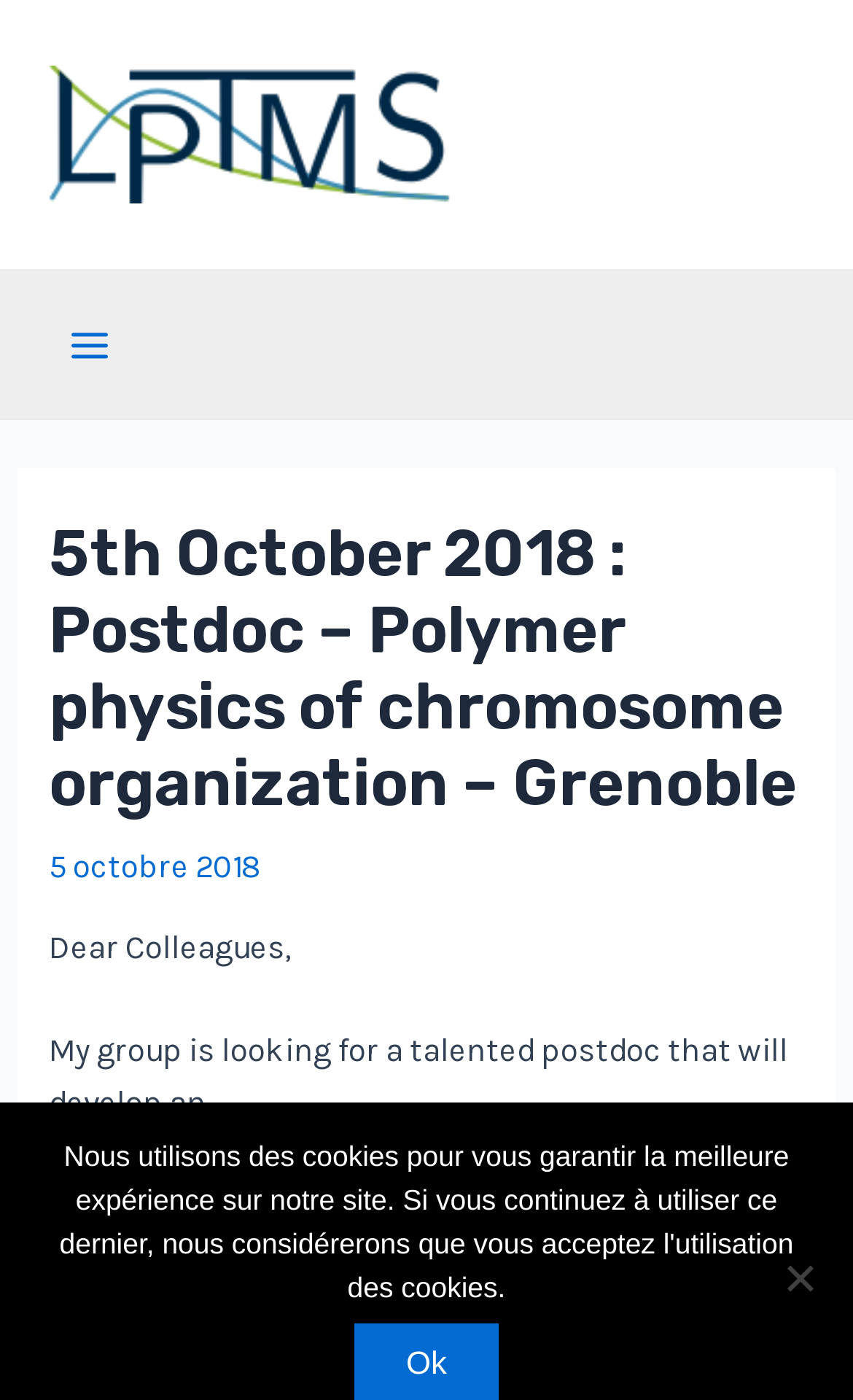Give a one-word or short phrase answer to the question: 
What is the text above the 'Dear Colleagues' sentence?

5th October 2018 : Postdoc – Polymer physics of chromosome organization – Grenoble